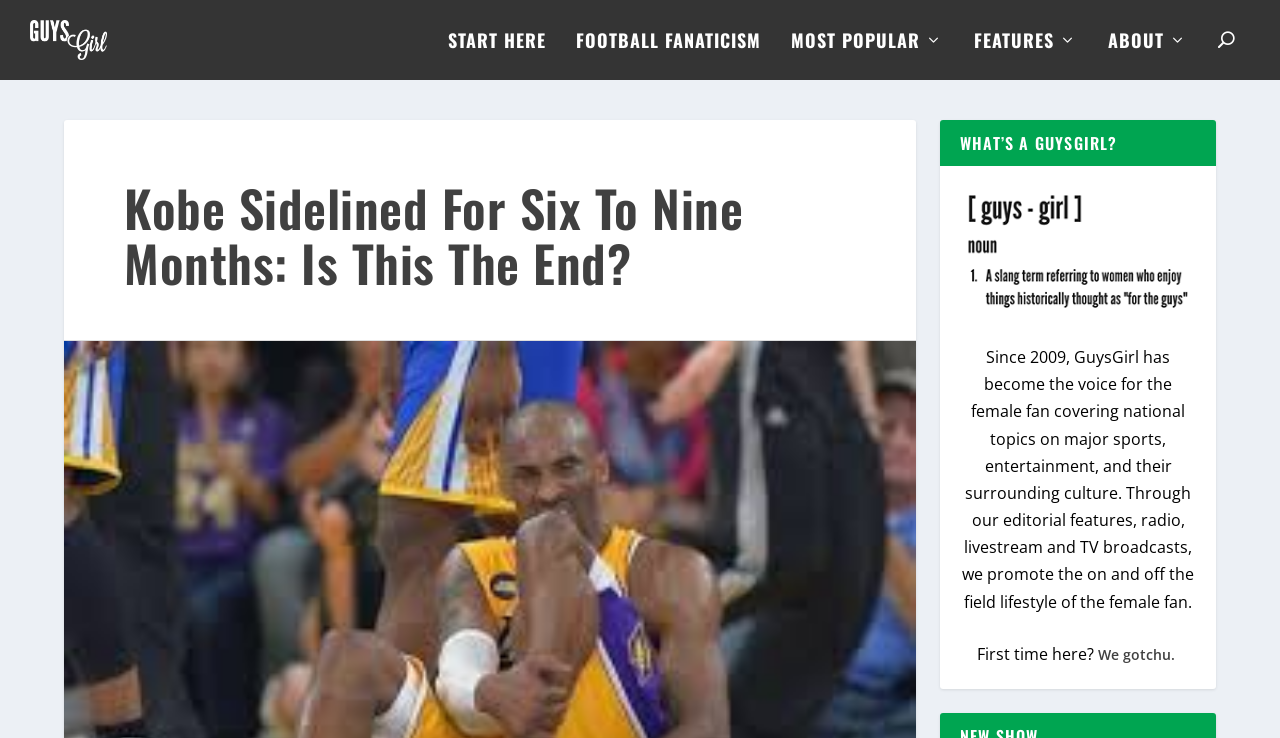What is the purpose of the website?
Answer the question with just one word or phrase using the image.

To promote female fan lifestyle